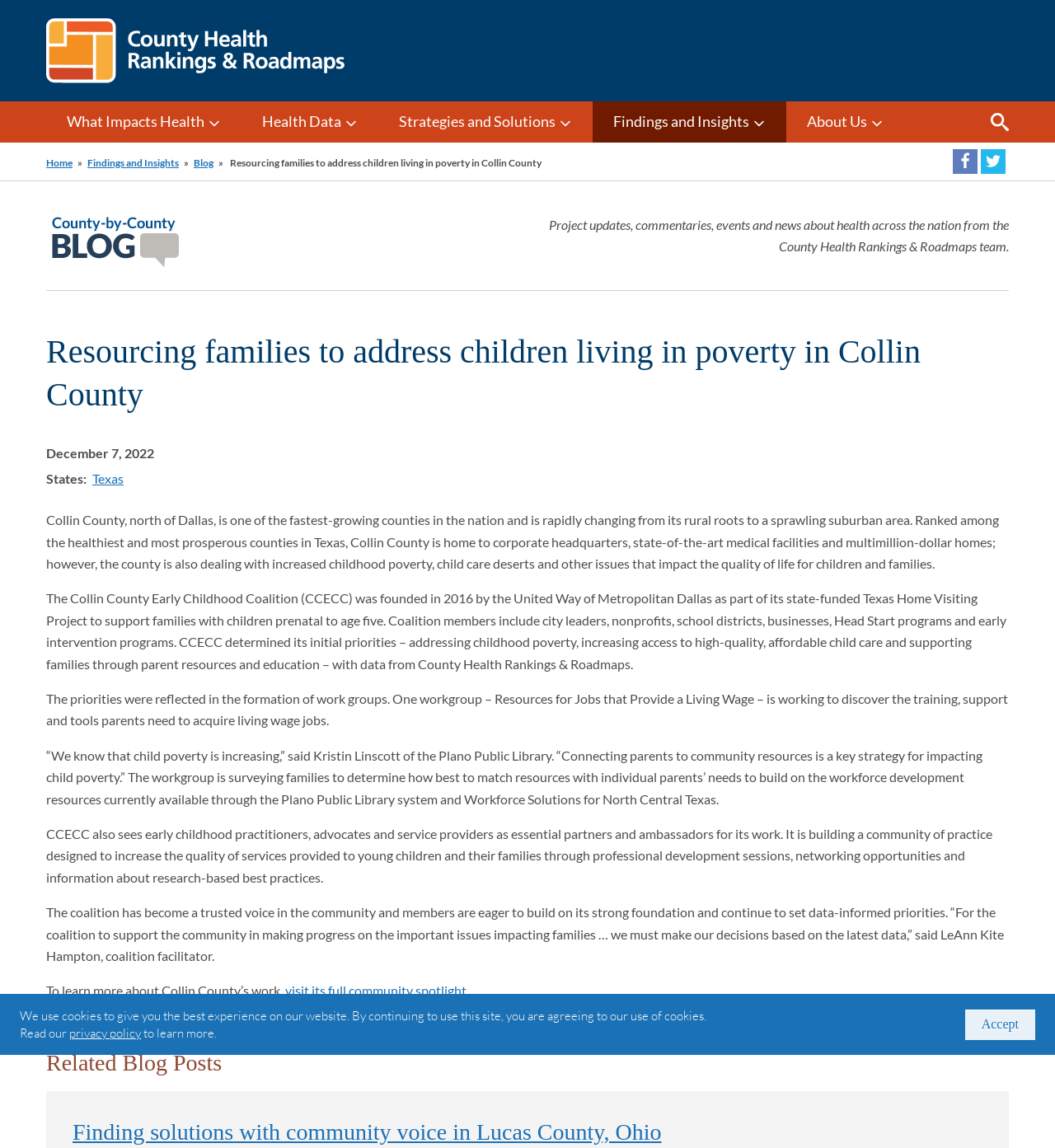Refer to the screenshot and answer the following question in detail:
What is the name of the county in Texas?

I found the answer by reading the text content of the webpage, specifically the sentence 'Collin County, north of Dallas, is one of the fastest-growing counties in the nation...' which mentions the county name.